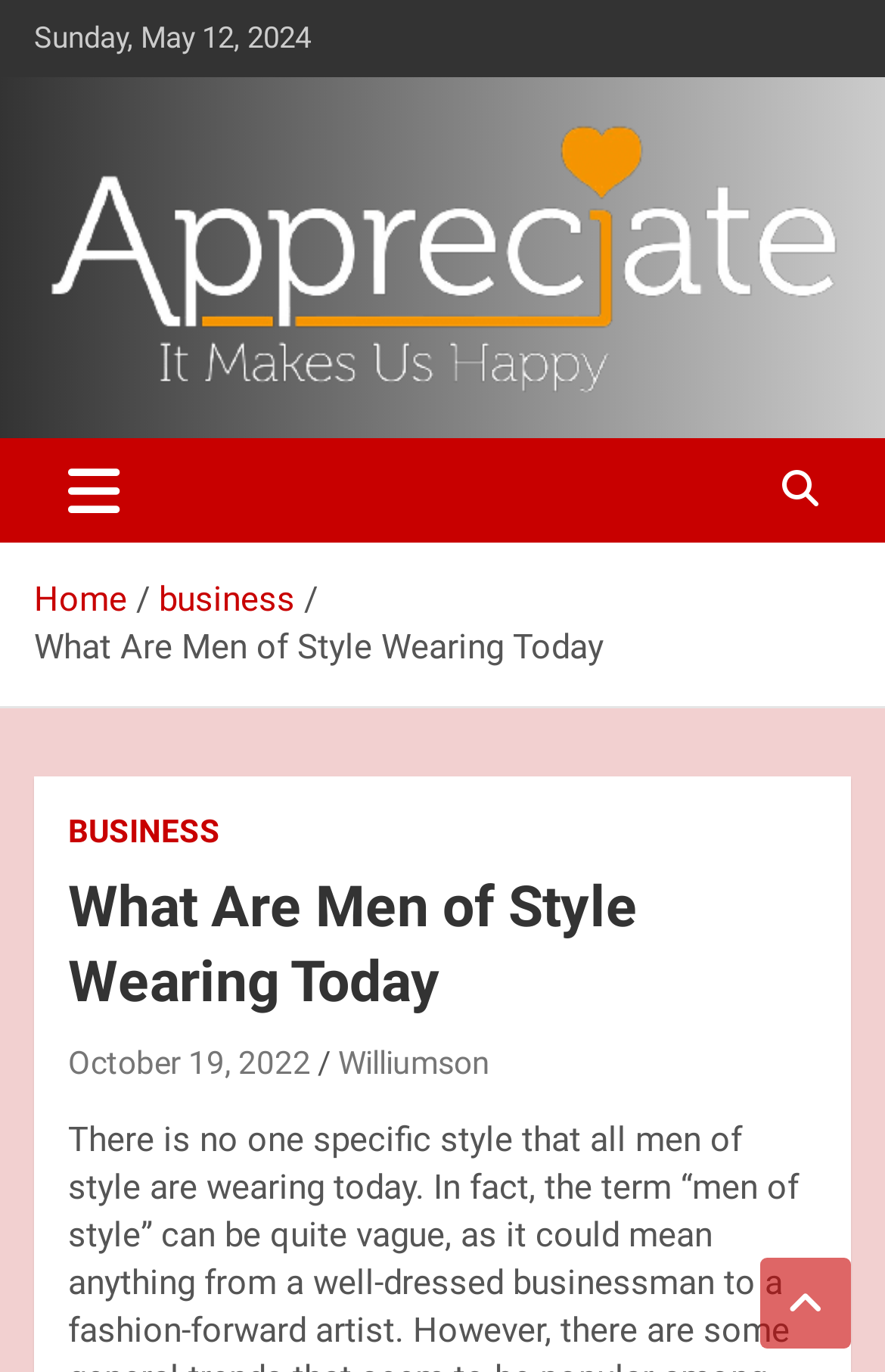Determine the bounding box coordinates for the clickable element required to fulfill the instruction: "Read the article posted on 'October 19, 2022'". Provide the coordinates as four float numbers between 0 and 1, i.e., [left, top, right, bottom].

[0.077, 0.761, 0.351, 0.788]